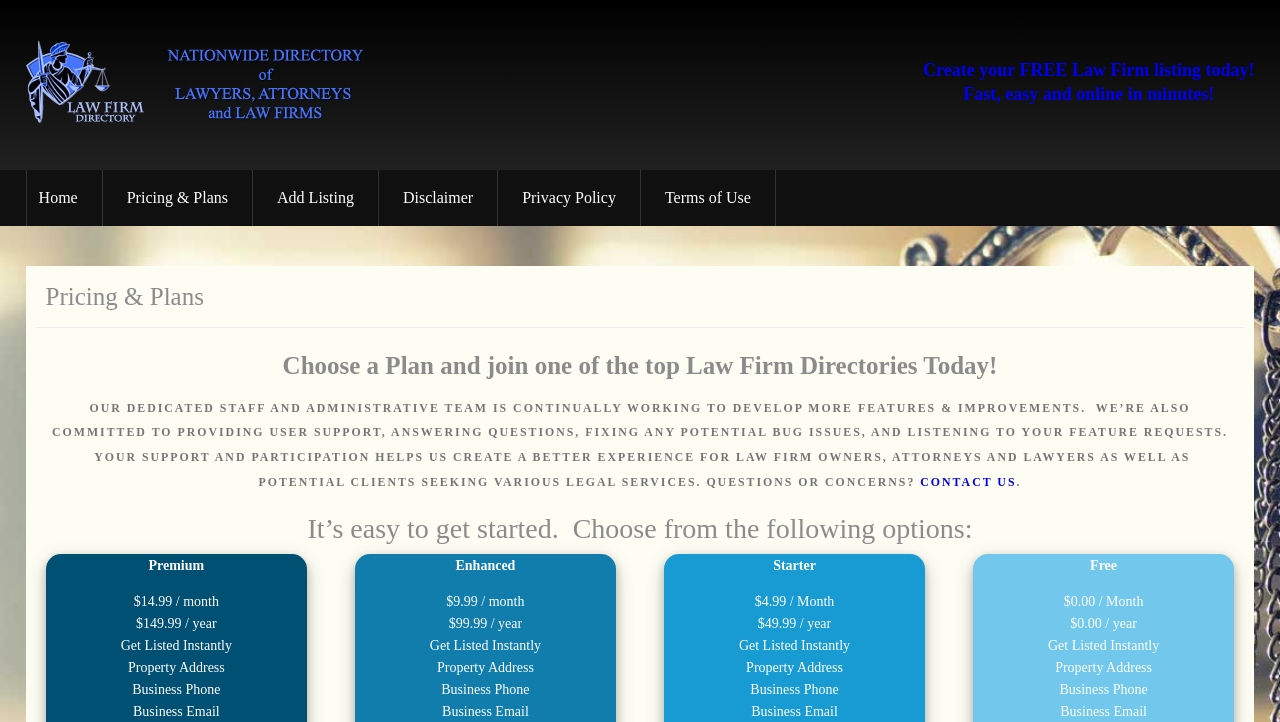Identify the bounding box coordinates of the area you need to click to perform the following instruction: "Create your FREE Law Firm listing today!".

[0.721, 0.083, 0.98, 0.144]